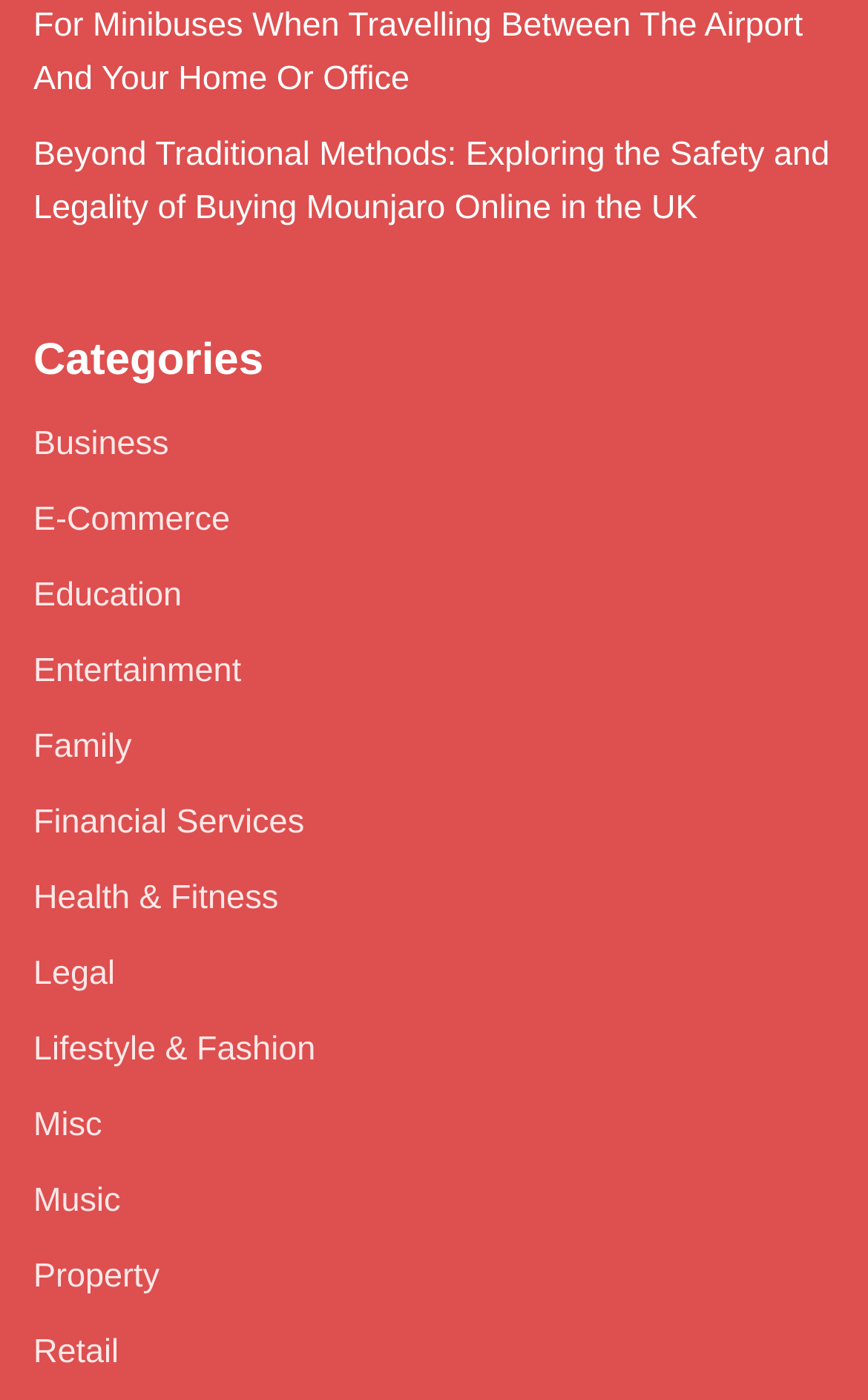Please locate the bounding box coordinates of the element that should be clicked to complete the given instruction: "View the Business category".

[0.038, 0.304, 0.195, 0.331]